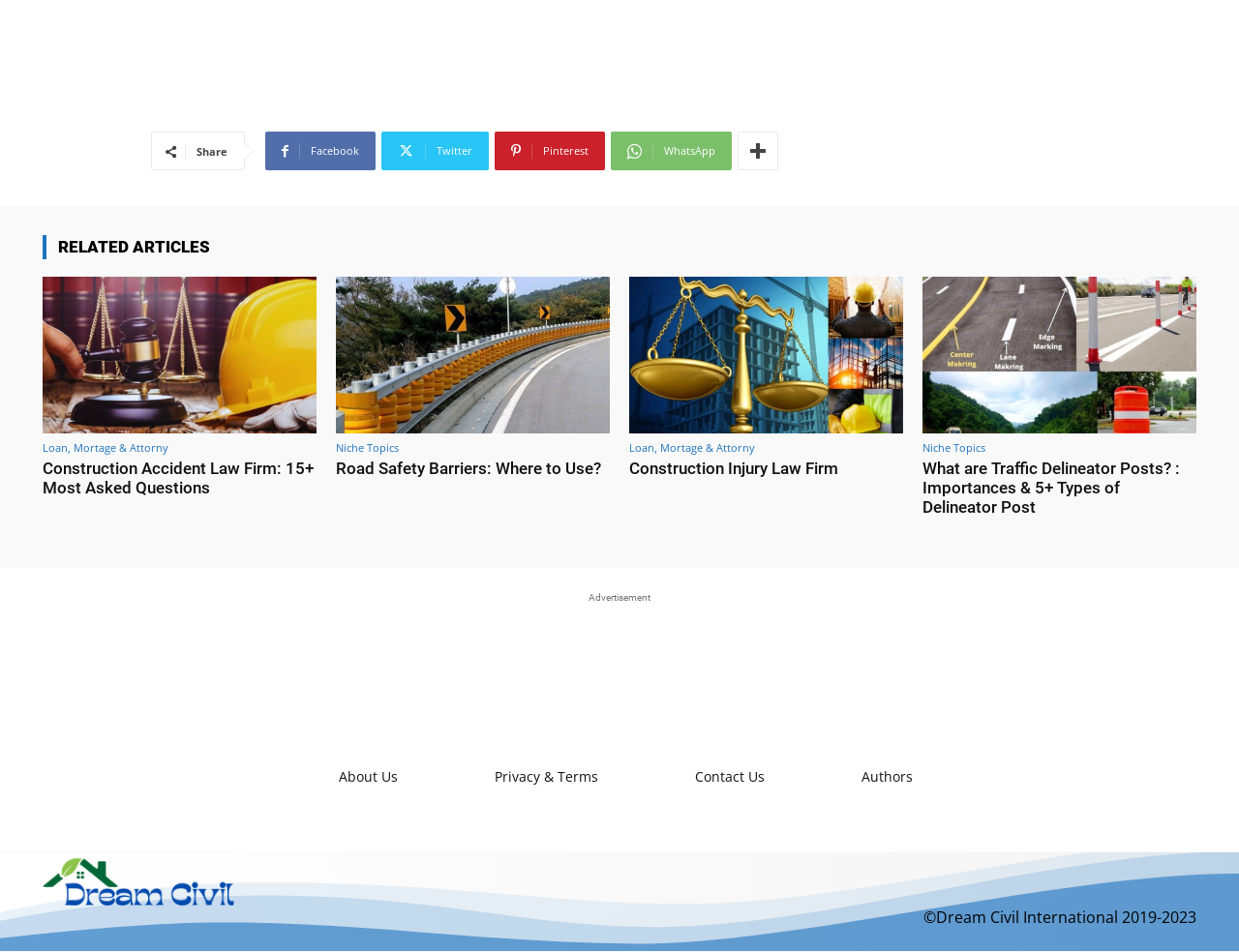How many navigation links are available at the bottom of the webpage?
Utilize the information in the image to give a detailed answer to the question.

I counted the number of navigation links available at the bottom of the webpage, which are 'About Us', 'Privacy & Terms', 'Contact Us', and 'Authors', totaling 4 links.